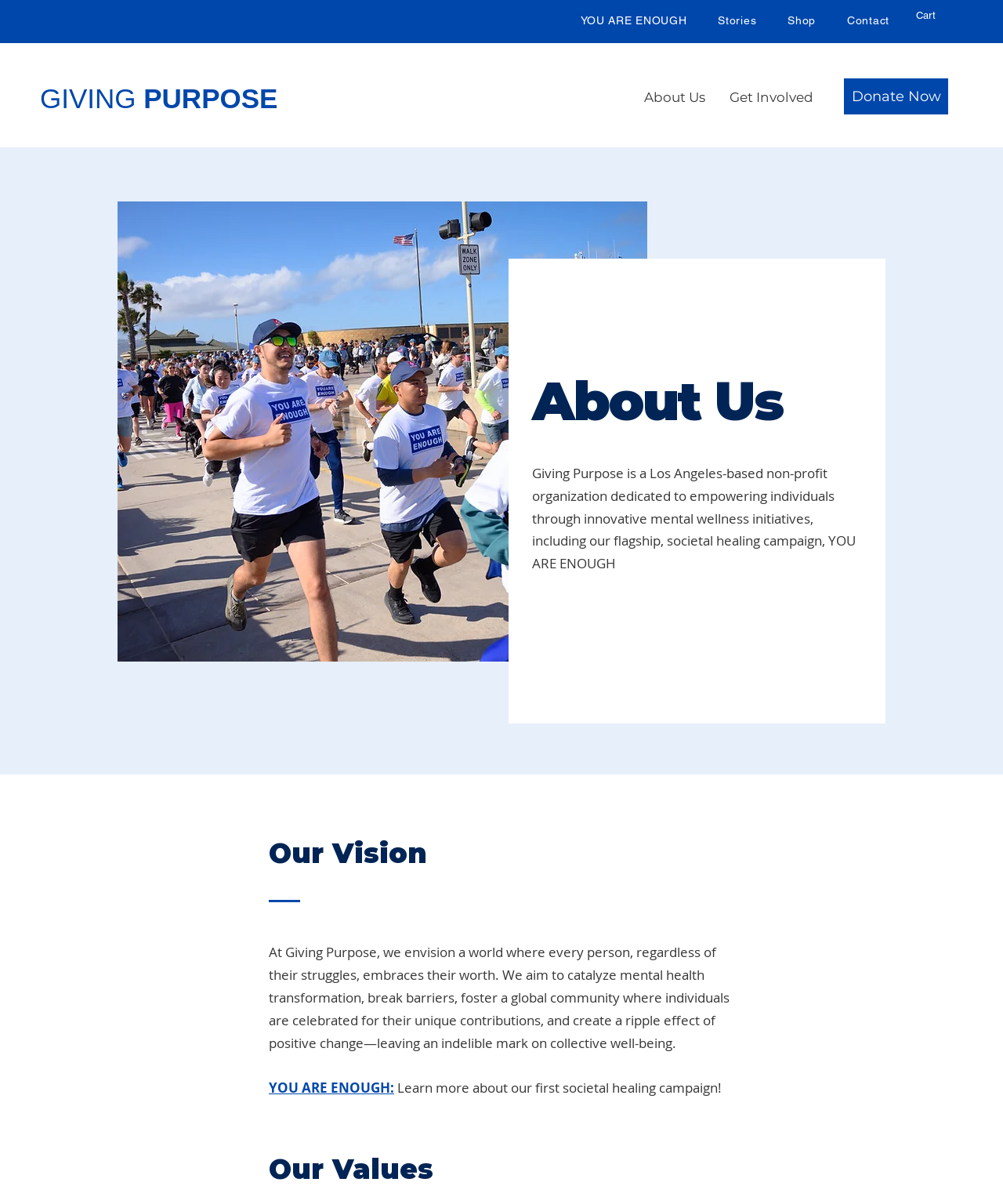Pinpoint the bounding box coordinates of the element you need to click to execute the following instruction: "Download Basheshe Bahleka MP3". The bounding box should be represented by four float numbers between 0 and 1, in the format [left, top, right, bottom].

None